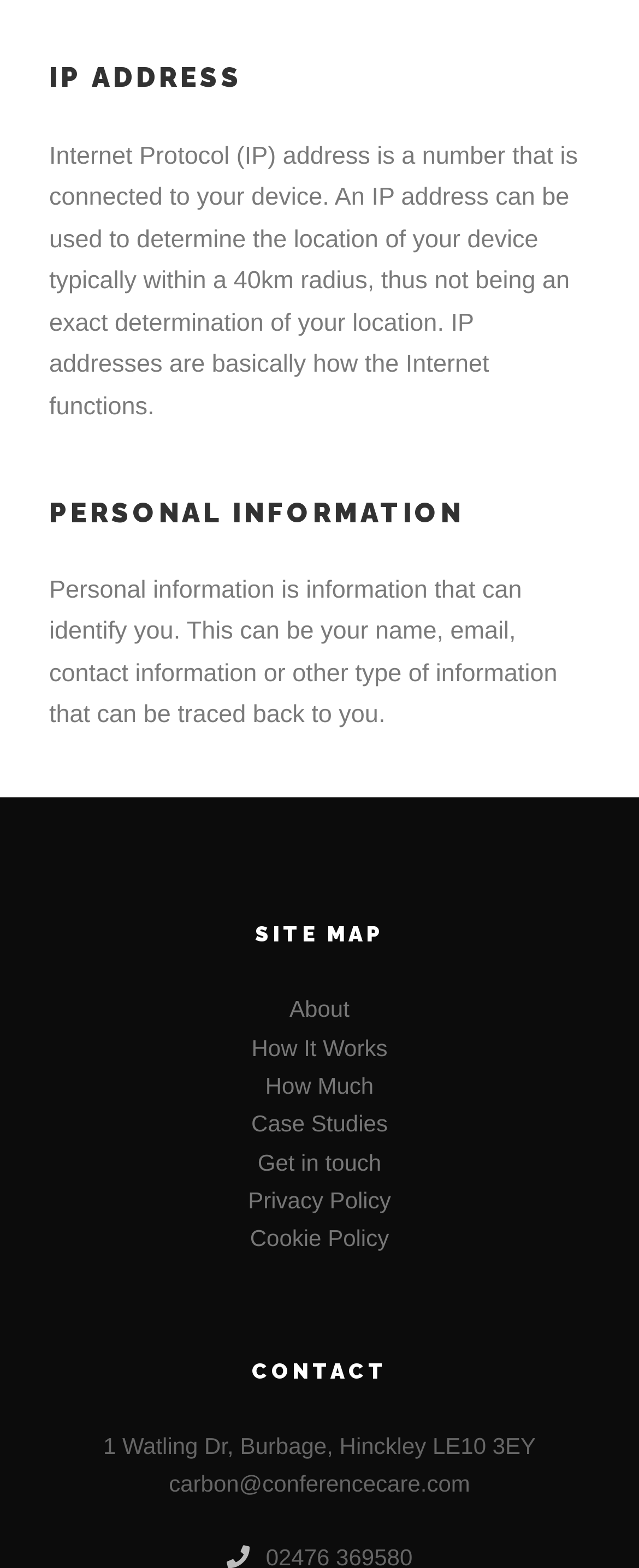Extract the bounding box coordinates for the UI element described by the text: "About". The coordinates should be in the form of [left, top, right, bottom] with values between 0 and 1.

[0.051, 0.632, 0.949, 0.657]